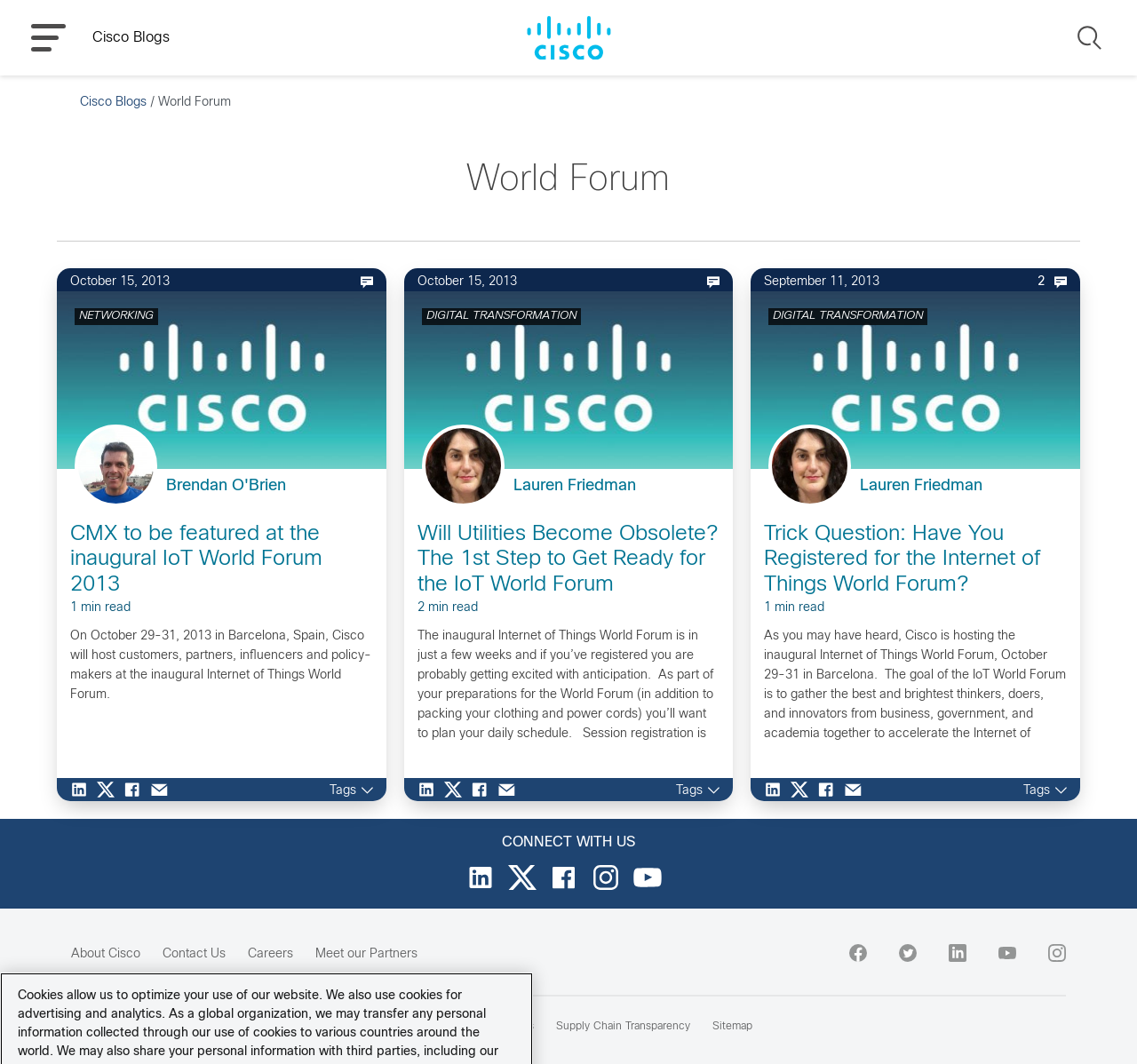Locate the bounding box coordinates of the area you need to click to fulfill this instruction: 'Read the 'CMX to be featured at the inaugural IoT World Forum 2013' article'. The coordinates must be in the form of four float numbers ranging from 0 to 1: [left, top, right, bottom].

[0.062, 0.49, 0.328, 0.579]